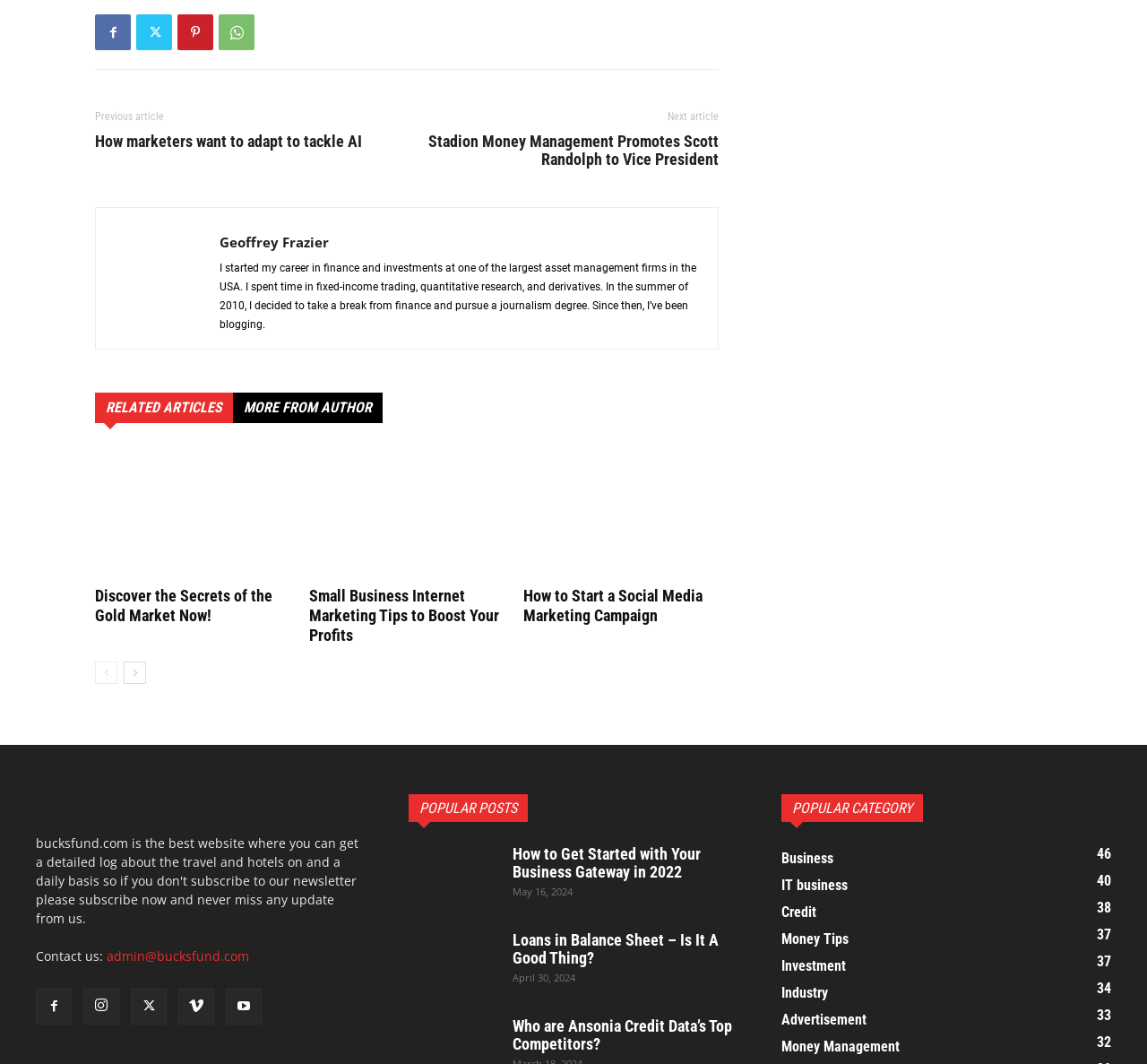From the webpage screenshot, identify the region described by Money Tips37. Provide the bounding box coordinates as (top-left x, top-left y, bottom-right x, bottom-right y), with each value being a floating point number between 0 and 1.

[0.681, 0.875, 0.74, 0.891]